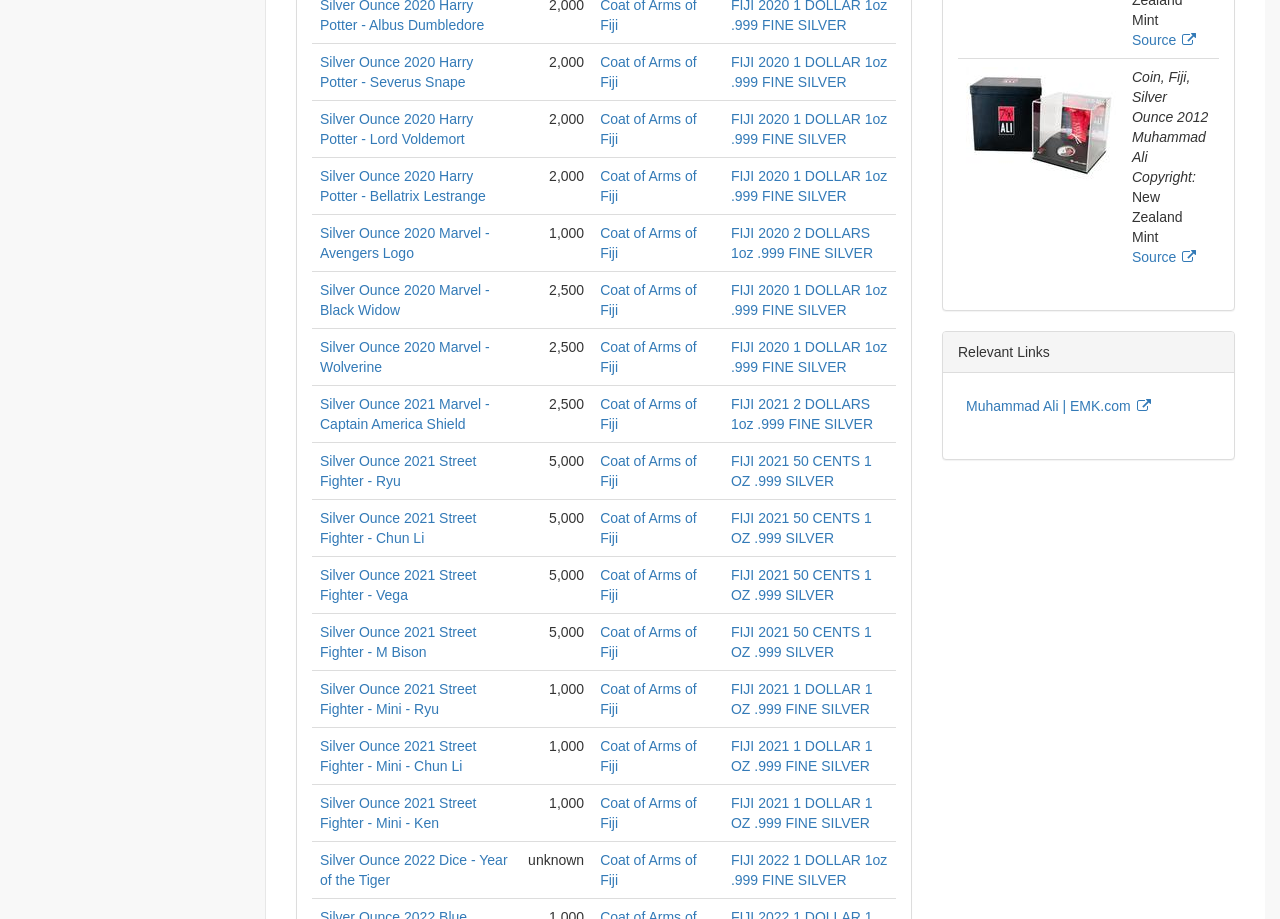Can you give a detailed response to the following question using the information from the image? What is the metal composition of the coins?

I can see that each coin has a description that includes '1oz.999 FINE SILVER', which suggests that the metal composition of the coins is 1 ounce of 99.9% fine silver.